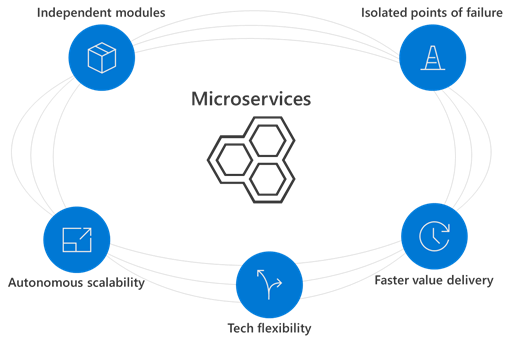What is the benefit of isolated points of failure?
Based on the image, answer the question with as much detail as possible.

The benefit of isolated points of failure is that failures in one microservice do not affect others, thus improving the overall resilience of the application. This means that if one microservice fails, it will not bring down the entire application, making it more reliable and robust.